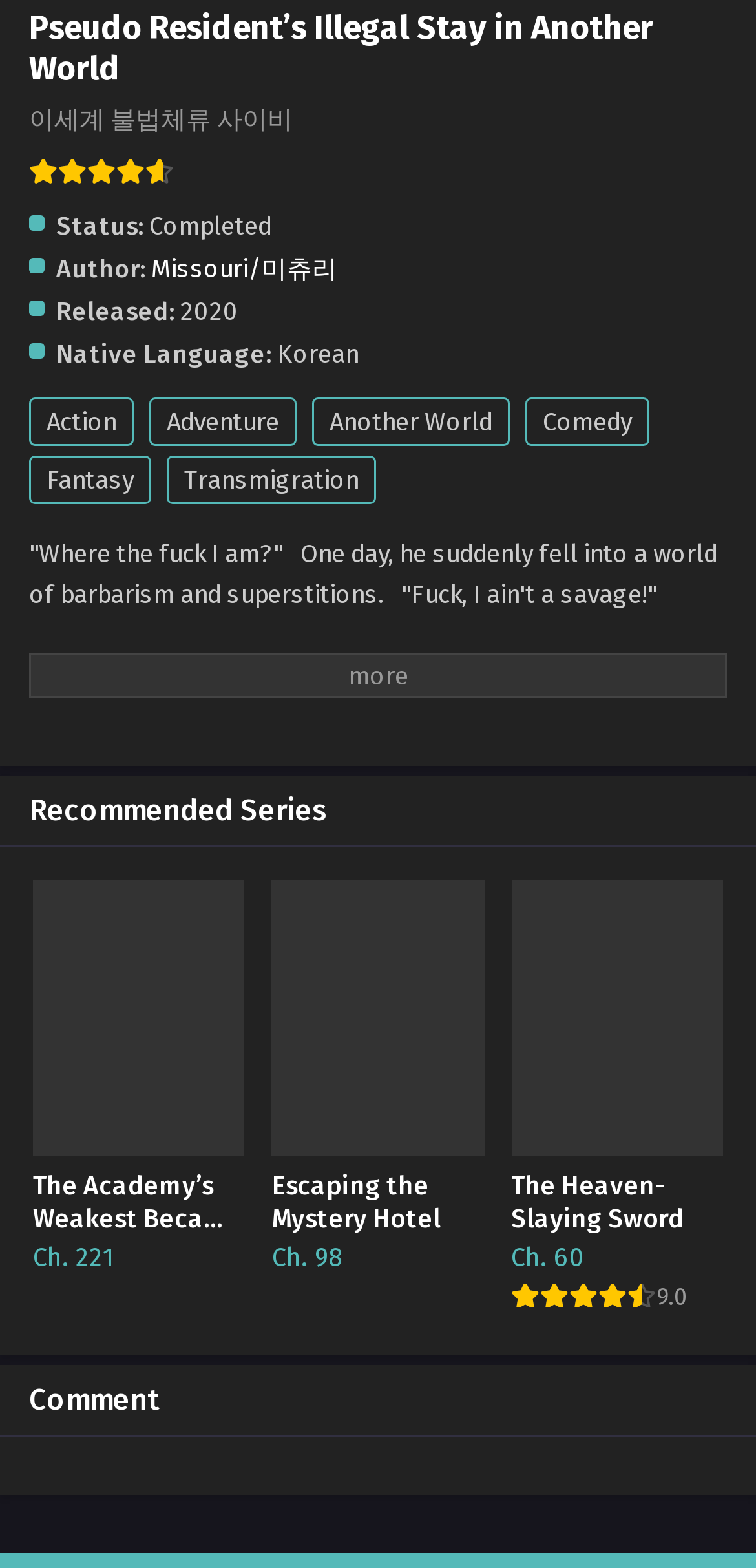Show the bounding box coordinates of the element that should be clicked to complete the task: "View the recommended series 'The Academy’s Weakest Became A Demon-Limited Hunter'".

[0.044, 0.562, 0.324, 0.834]